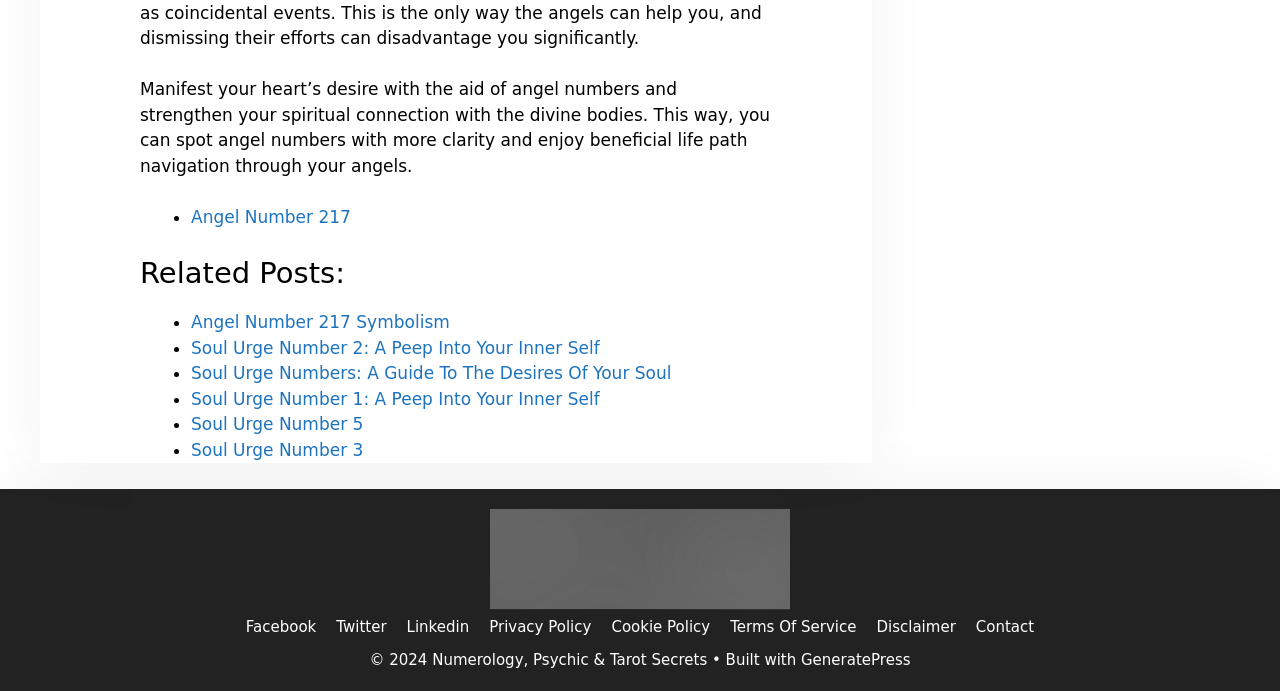Determine the bounding box coordinates for the area you should click to complete the following instruction: "Learn more about GeneratePress".

[0.626, 0.942, 0.711, 0.968]